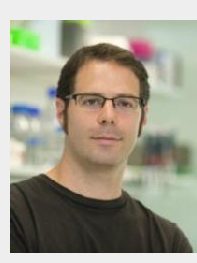What is behind Dr. John James?
Based on the image, provide your answer in one word or phrase.

Laboratory environment